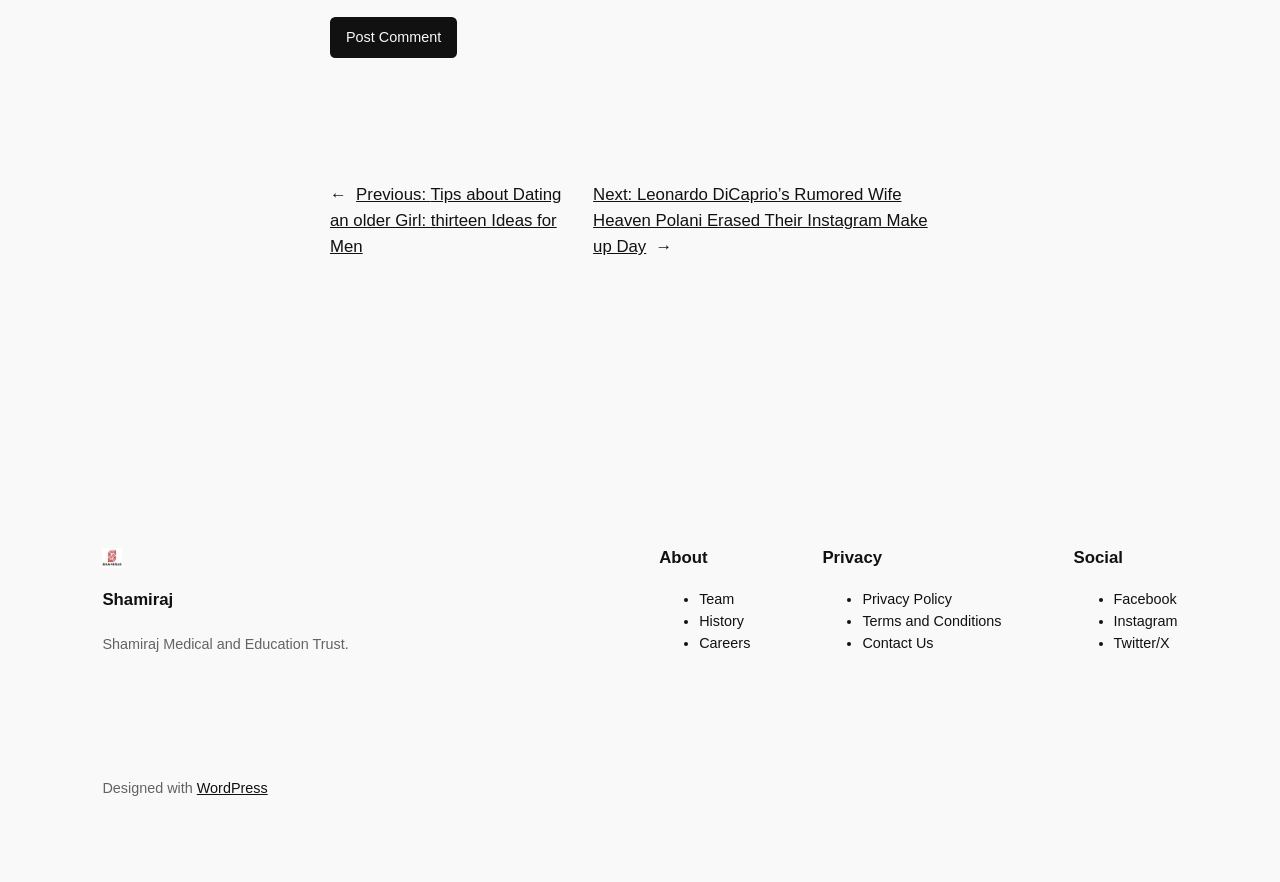What is the platform used to design the website?
Examine the webpage screenshot and provide an in-depth answer to the question.

I found the answer by looking at the static text element with the description 'Designed with' and the link element with the description 'WordPress' which is located at the coordinates [0.154, 0.884, 0.209, 0.902].